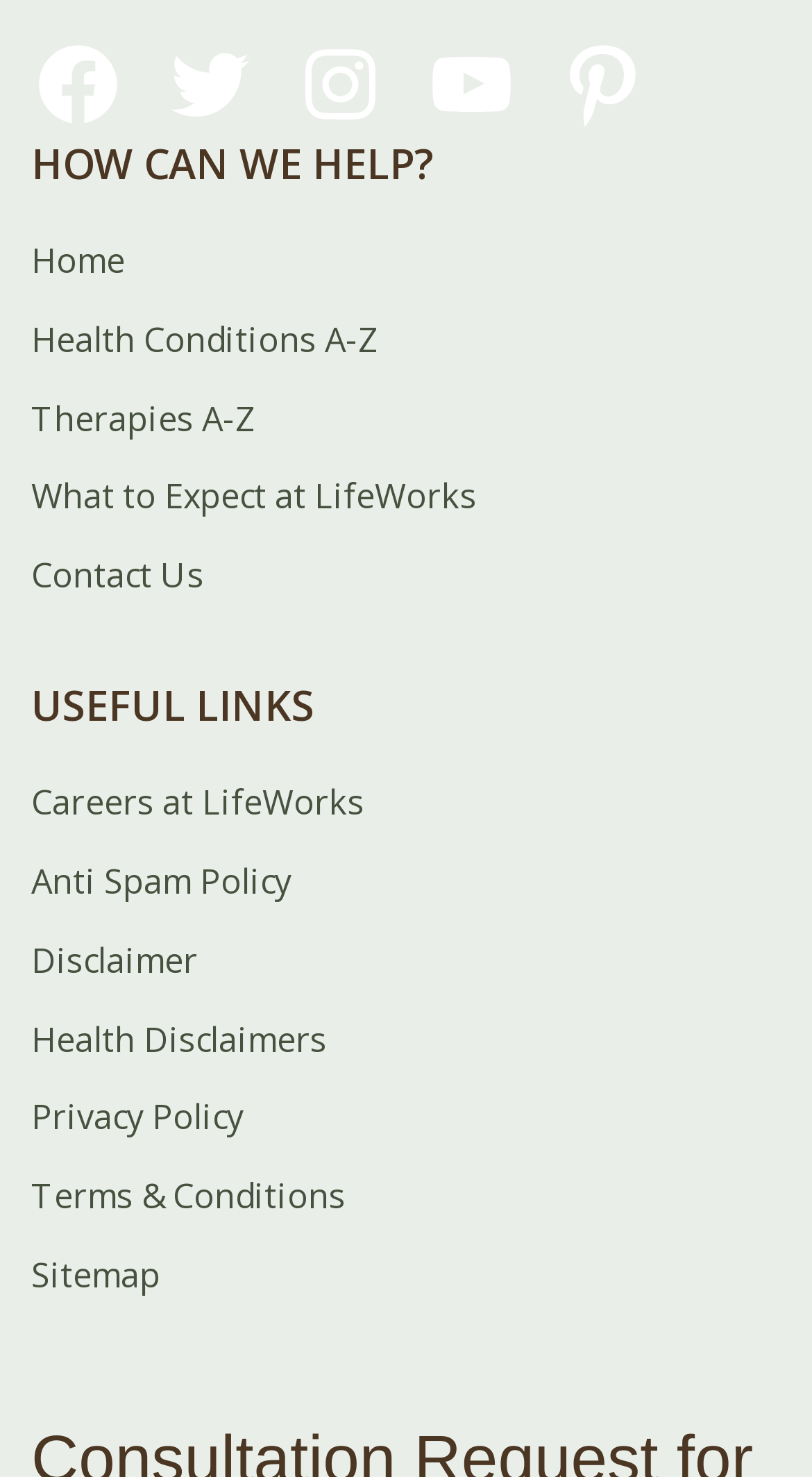Given the element description Terms & Conditions, specify the bounding box coordinates of the corresponding UI element in the format (top-left x, top-left y, bottom-right x, bottom-right y). All values must be between 0 and 1.

[0.038, 0.753, 0.423, 0.784]